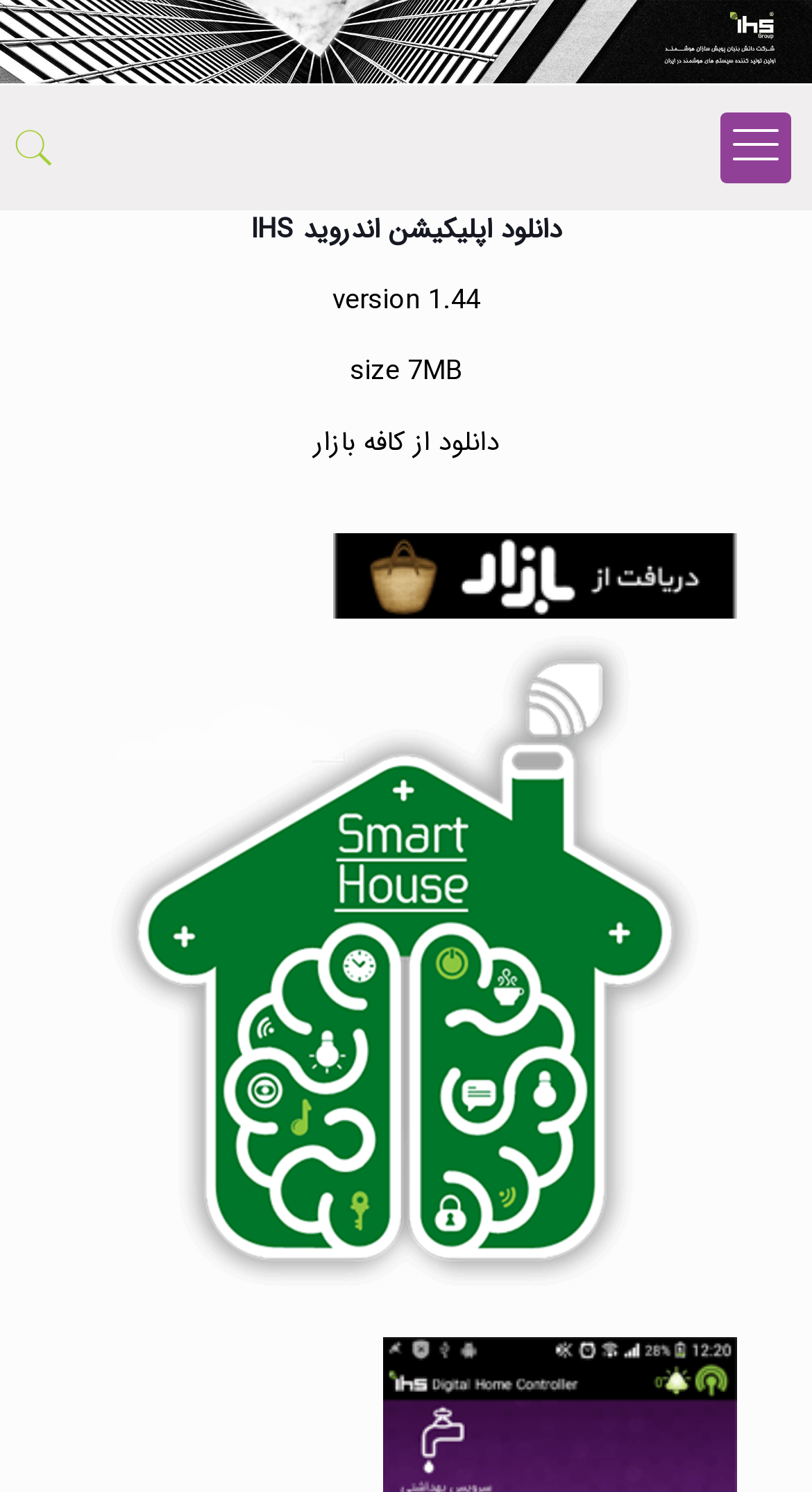How many images are on the webpage? Using the information from the screenshot, answer with a single word or phrase.

3